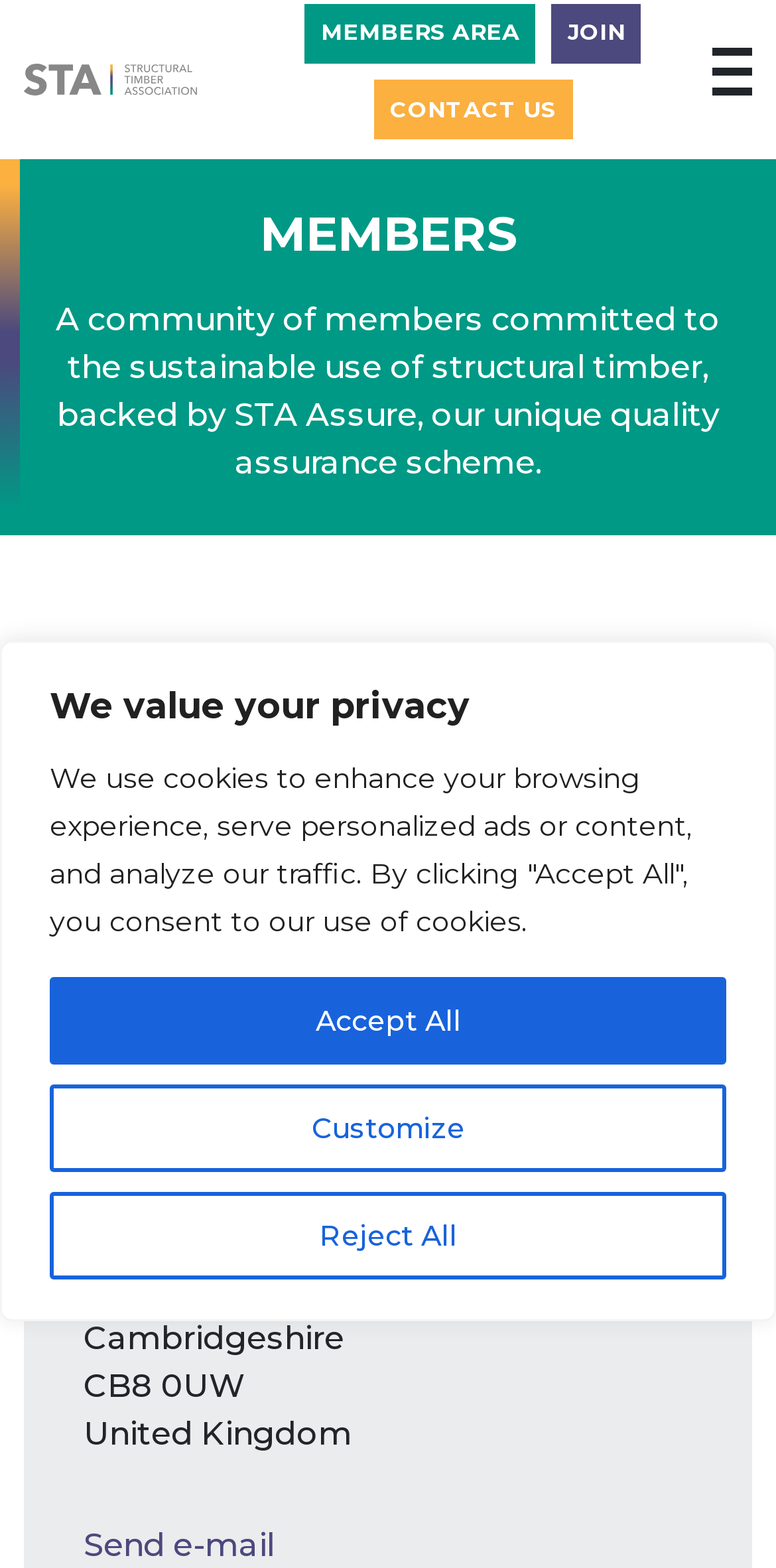Using the format (top-left x, top-left y, bottom-right x, bottom-right y), provide the bounding box coordinates for the described UI element. All values should be floating point numbers between 0 and 1: Accept All

[0.064, 0.623, 0.936, 0.679]